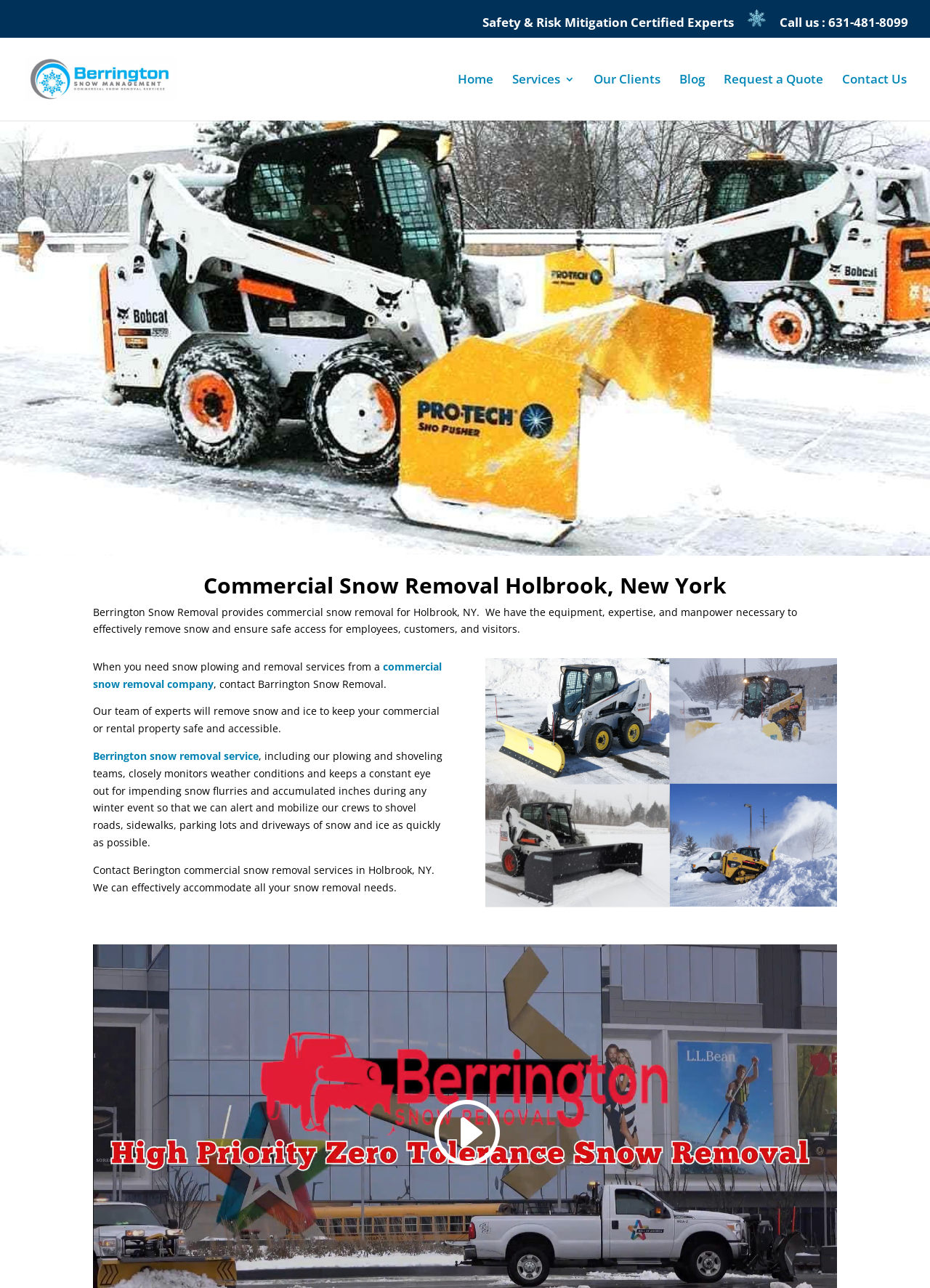Please locate and retrieve the main header text of the webpage.

Commercial Snow Removal Holbrook, New York